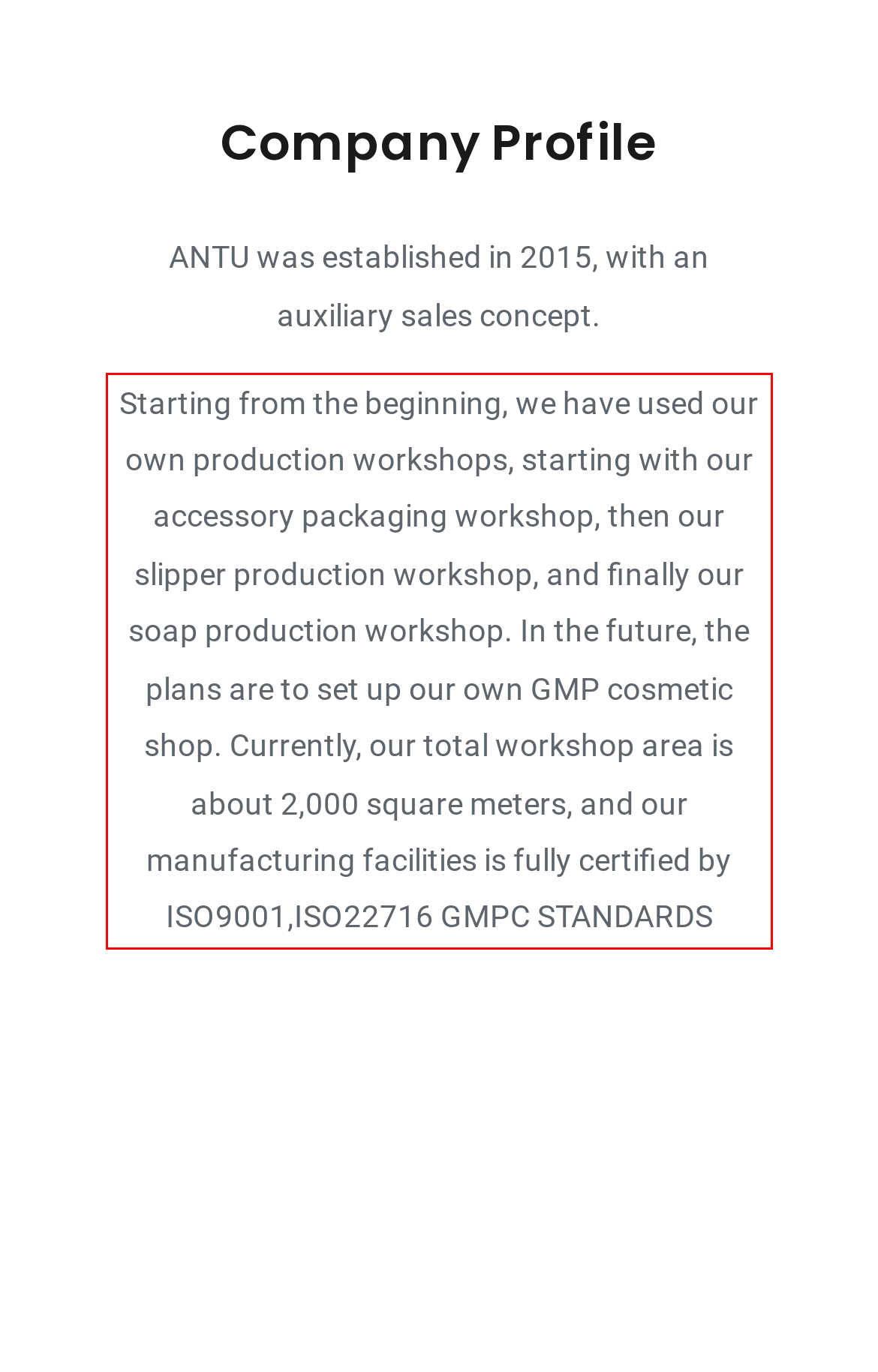Given a screenshot of a webpage with a red bounding box, extract the text content from the UI element inside the red bounding box.

Starting from the beginning, we have used our own production workshops, starting with our accessory packaging workshop, then our slipper production workshop, and finally our soap production workshop. In the future, the plans are to set up our own GMP cosmetic shop. Currently, our total workshop area is about 2,000 square meters, and our manufacturing facilities is fully certified by ISO9001,ISO22716 GMPC STANDARDS